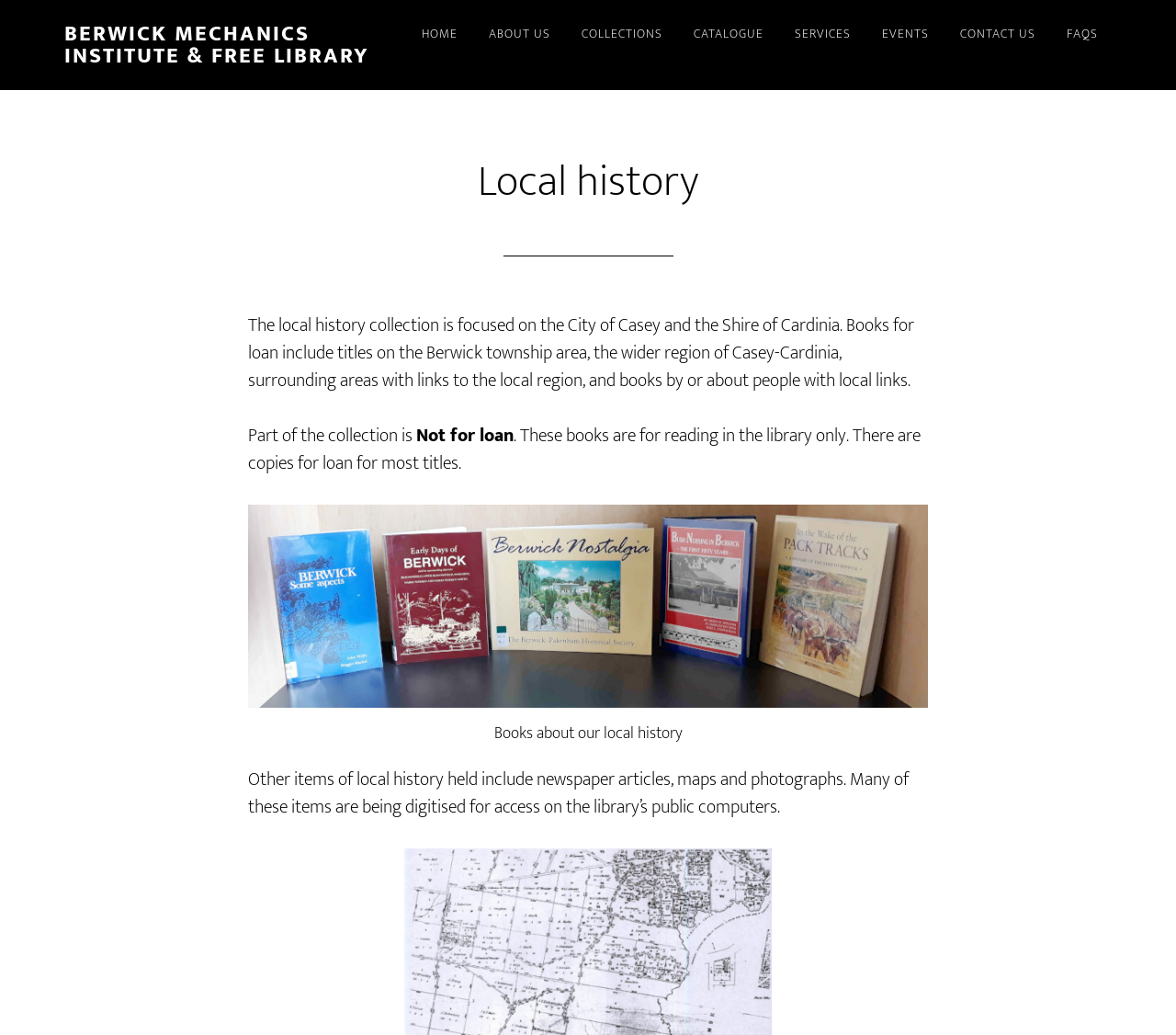Find the bounding box coordinates of the element's region that should be clicked in order to follow the given instruction: "view catalogue". The coordinates should consist of four float numbers between 0 and 1, i.e., [left, top, right, bottom].

[0.578, 0.0, 0.661, 0.067]